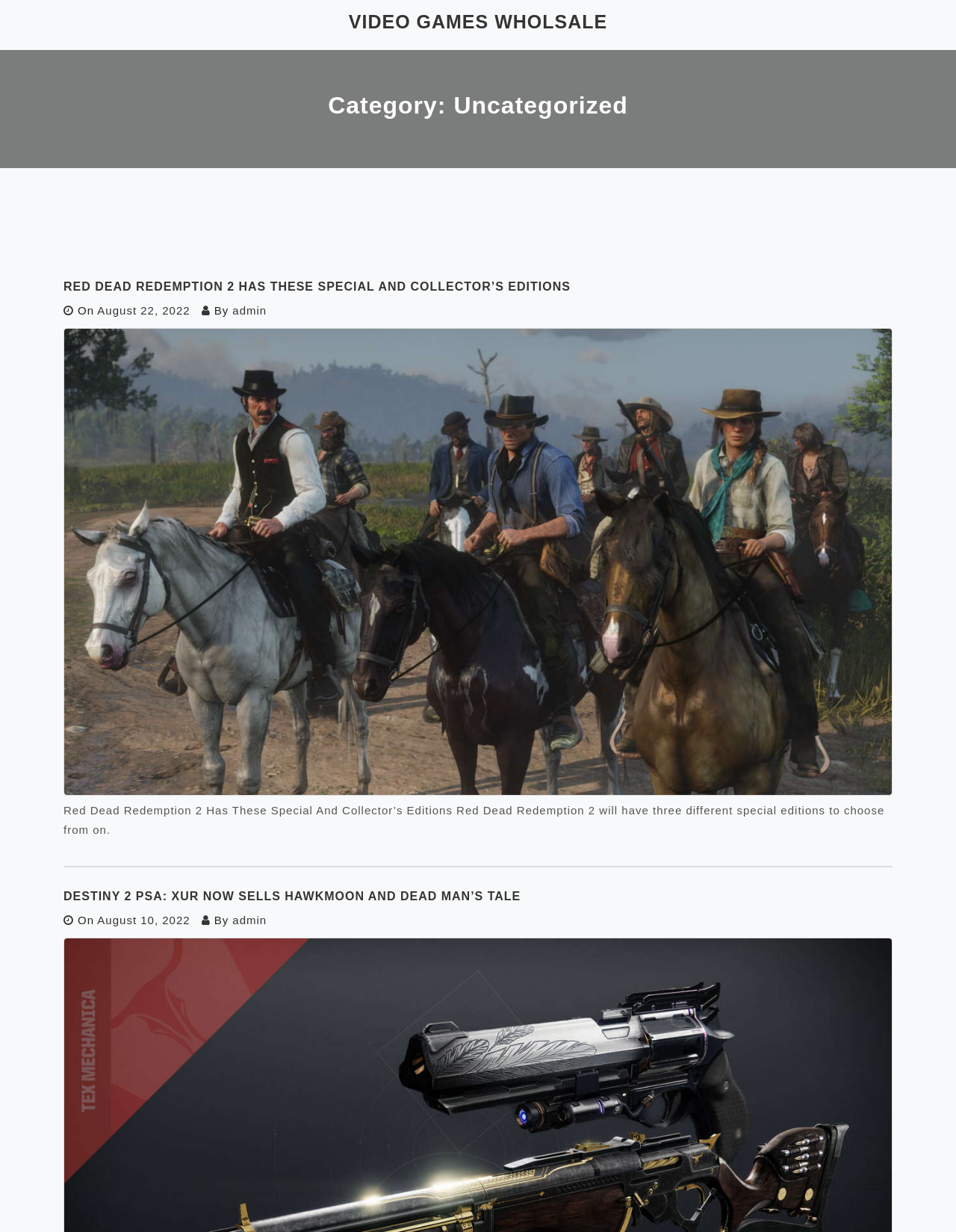Given the description "admin", determine the bounding box of the corresponding UI element.

[0.243, 0.742, 0.279, 0.752]